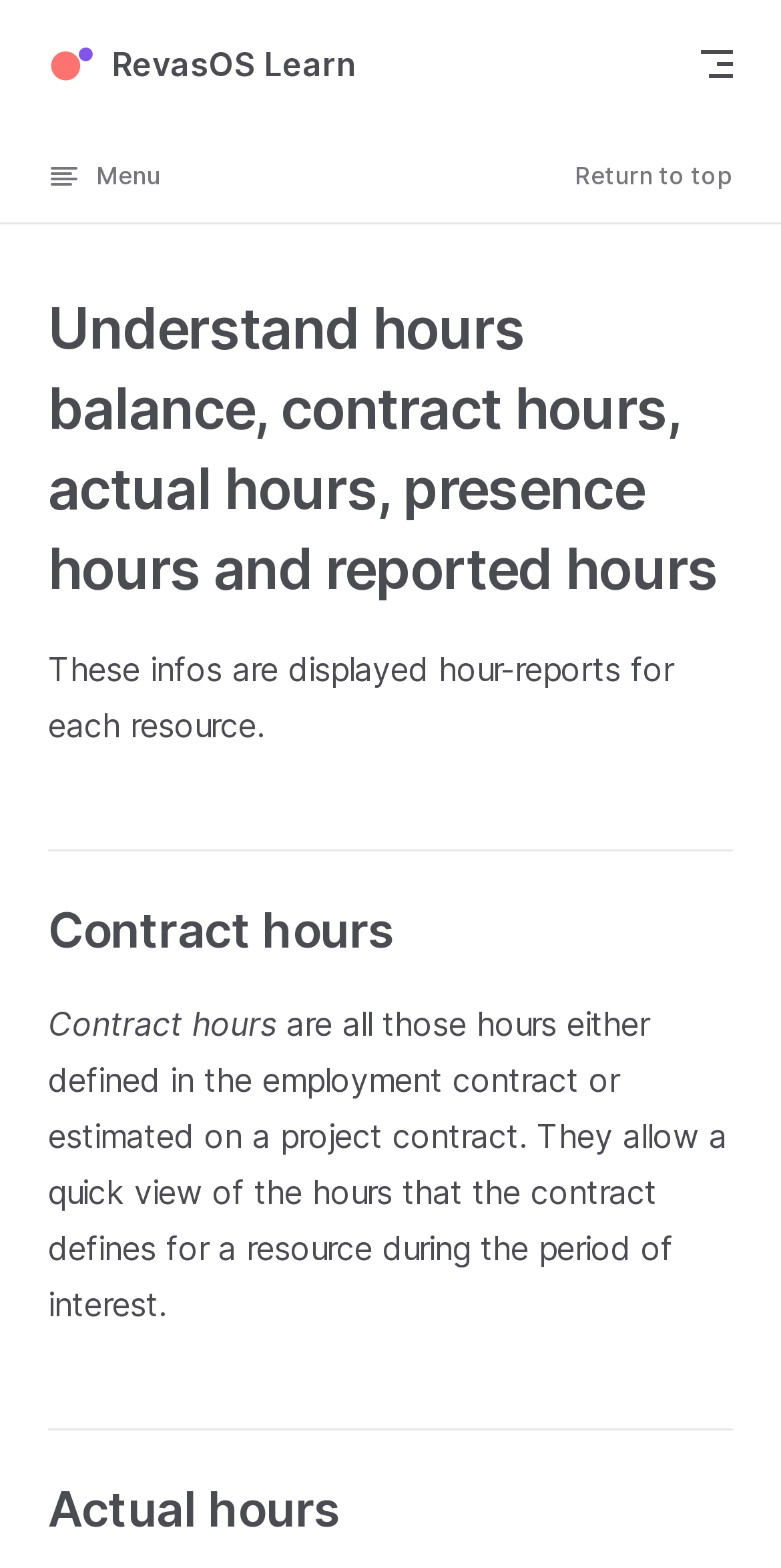Could you please study the image and provide a detailed answer to the question:
What is the purpose of the 'Return to top' link?

The 'Return to top' link is located at the top-right corner of the webpage, and its y-coordinate is smaller than the other elements, indicating it is at the top of the page. Its purpose is to allow users to quickly navigate to the top of the webpage, especially after scrolling down.